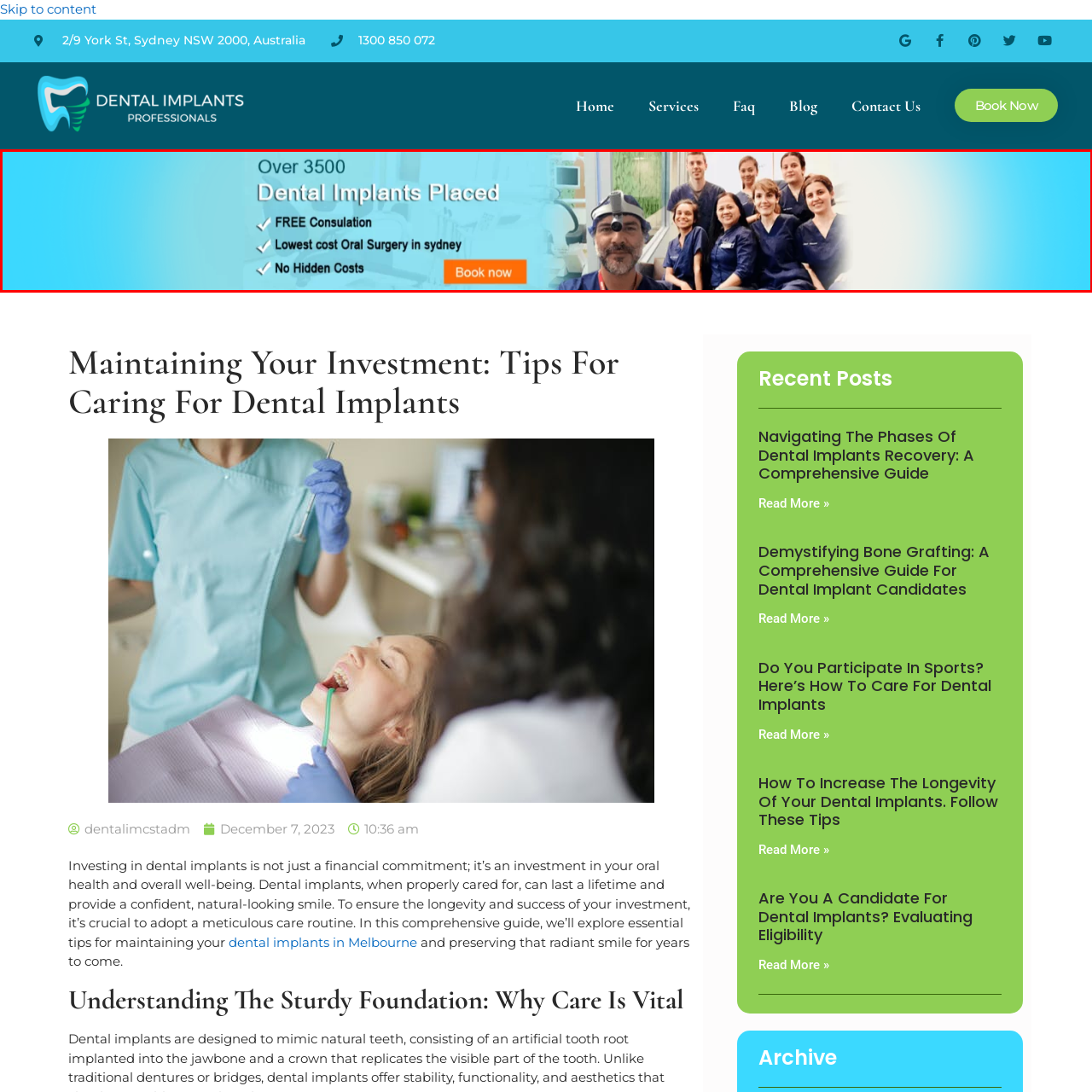What is encouraged to be done by the viewers?
Examine the image highlighted by the red bounding box and provide a thorough and detailed answer based on your observations.

The image portrays a welcoming and knowledgeable environment, and the dental team is shown on the right side, encouraging viewers to take action and 'Book now' for their dental implant needs.